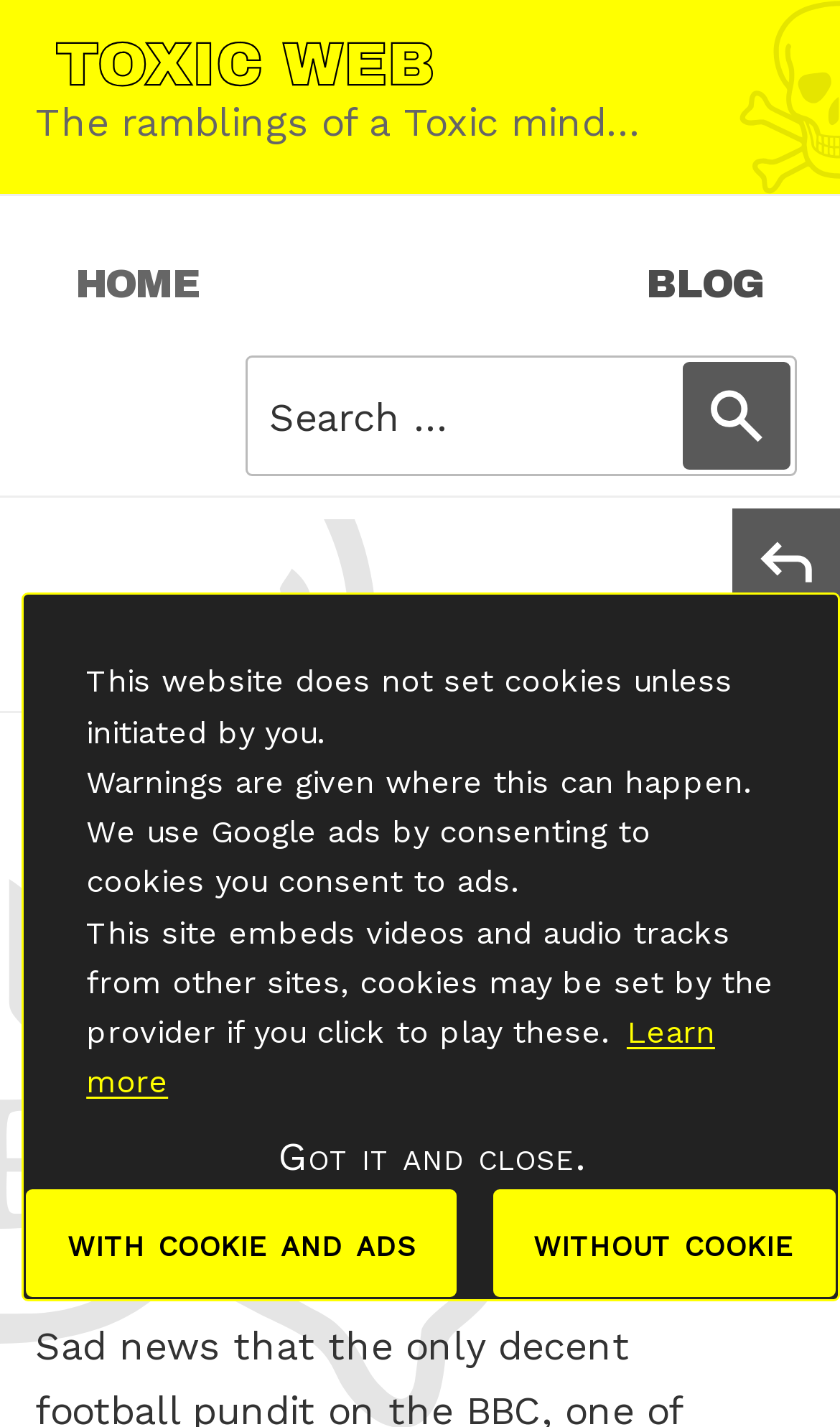Based on the element description "Blog", predict the bounding box coordinates of the UI element.

[0.731, 0.15, 0.949, 0.25]